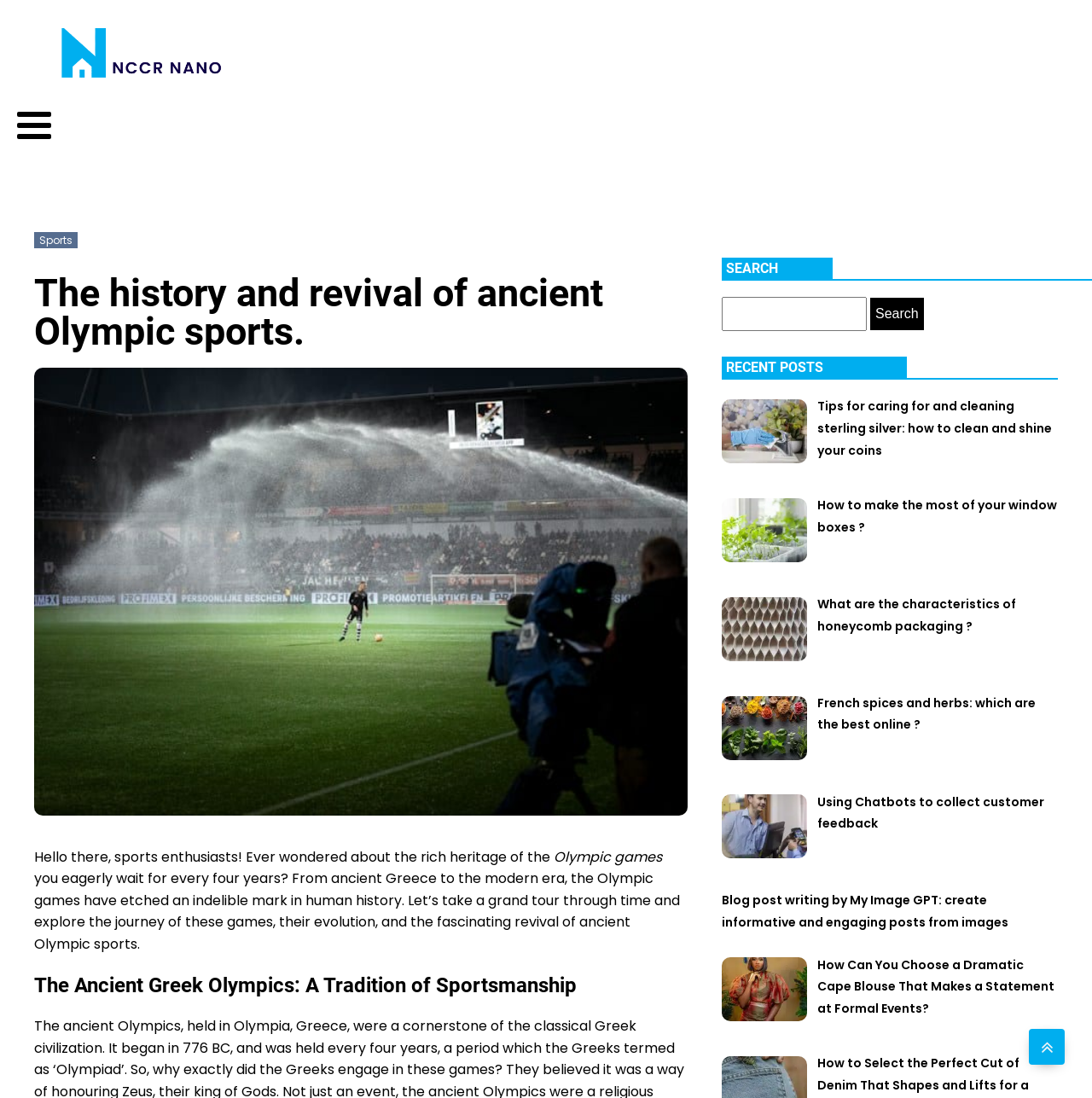What is the title of the first recent post?
Please provide an in-depth and detailed response to the question.

Under the 'RECENT POSTS' section, the first link is labeled 'Tips for caring for and cleaning sterling silver: how to clean and shine your coins', which is the title of the first recent post.